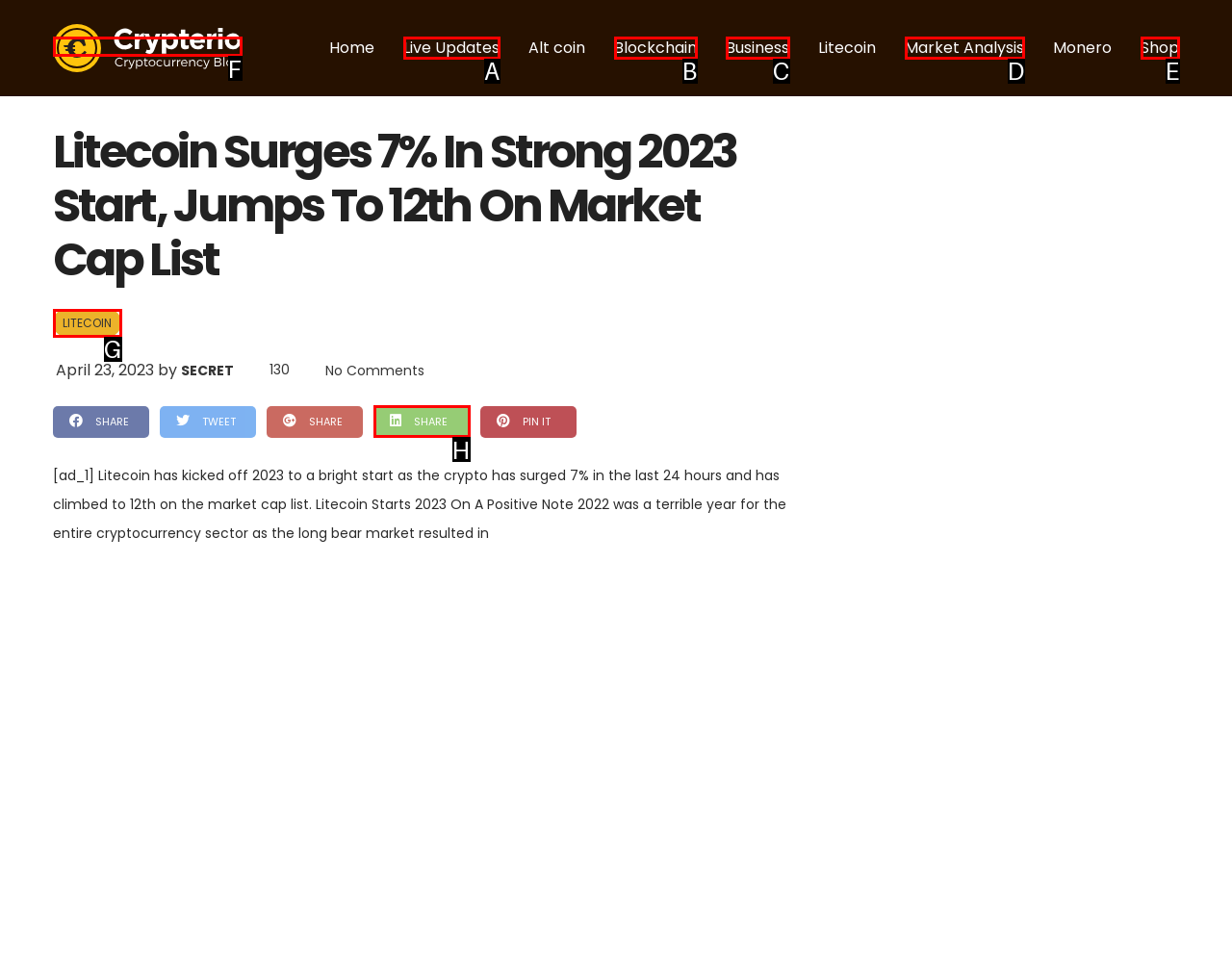Select the HTML element that fits the following description: Live Updates
Provide the letter of the matching option.

A